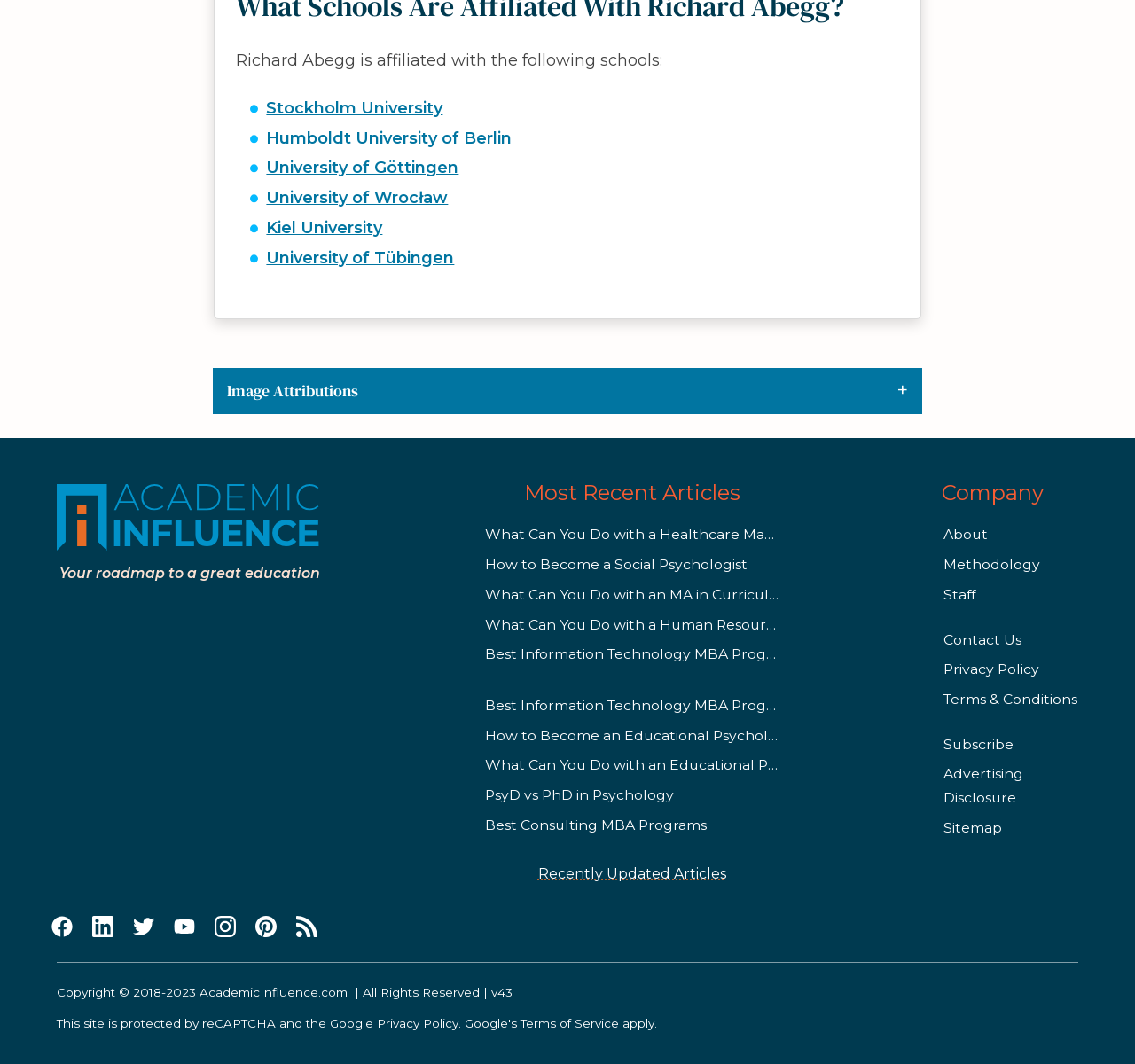Please determine the bounding box coordinates of the element to click on in order to accomplish the following task: "Read the 'What Can You Do with a Healthcare Management MBA?' article". Ensure the coordinates are four float numbers ranging from 0 to 1, i.e., [left, top, right, bottom].

[0.427, 0.495, 0.779, 0.51]